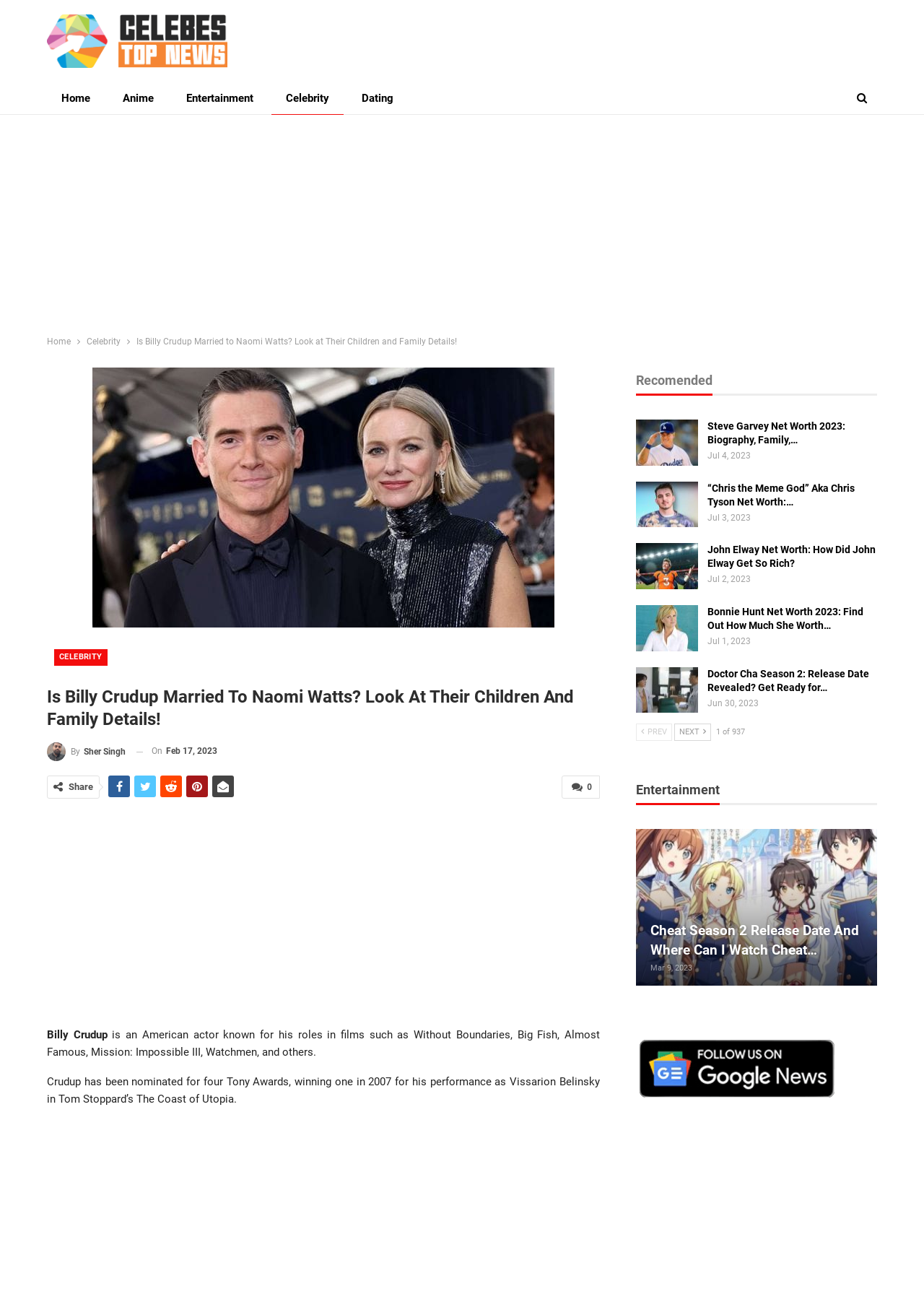What is Billy Crudup's profession?
Based on the screenshot, respond with a single word or phrase.

American actor